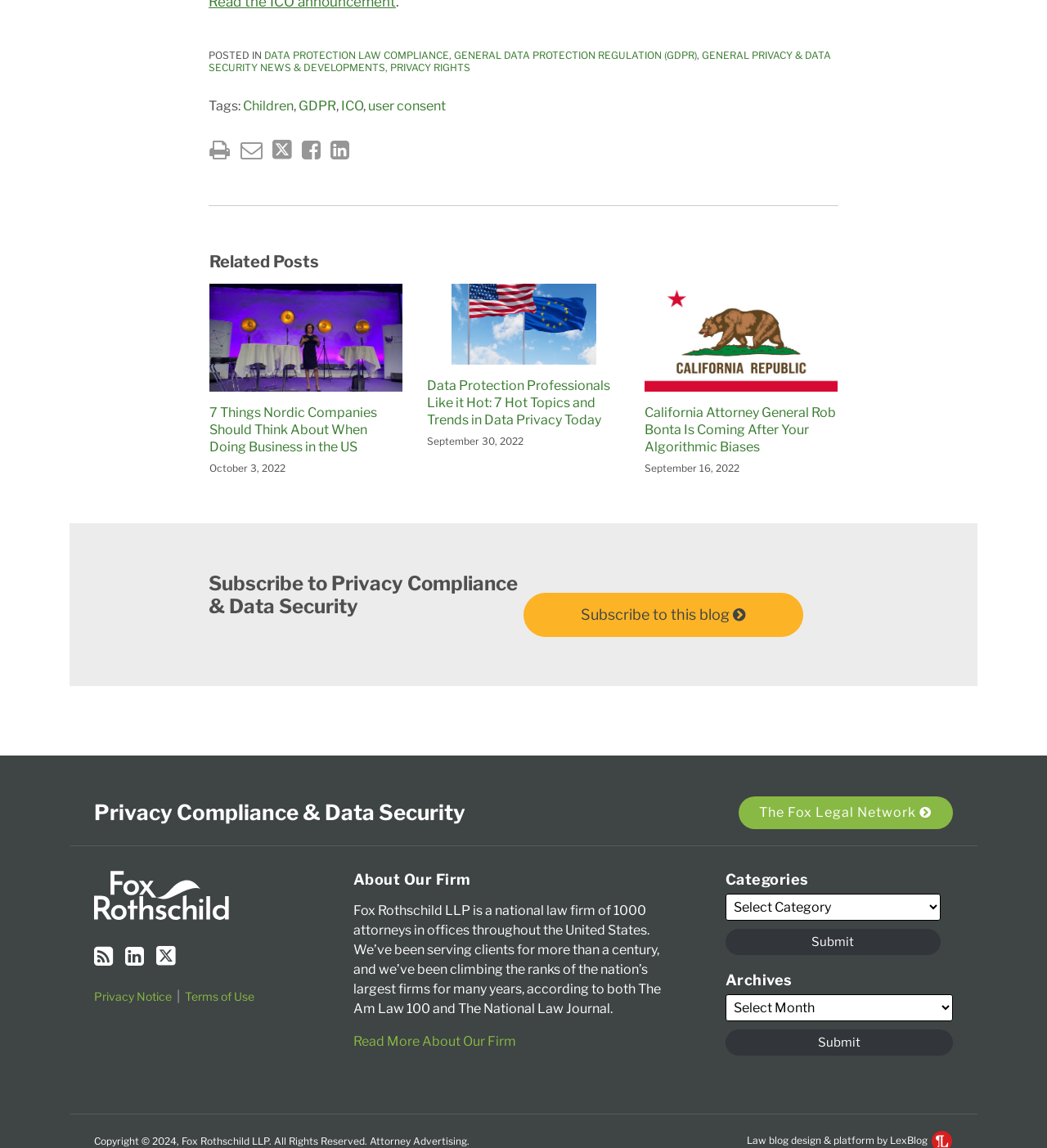What is the topic of the blog?
Please answer the question with as much detail as possible using the screenshot.

I found the topic of the blog by looking at the heading 'Privacy Compliance & Data Security' near the top of the page, which suggests that this is the main topic of the blog.